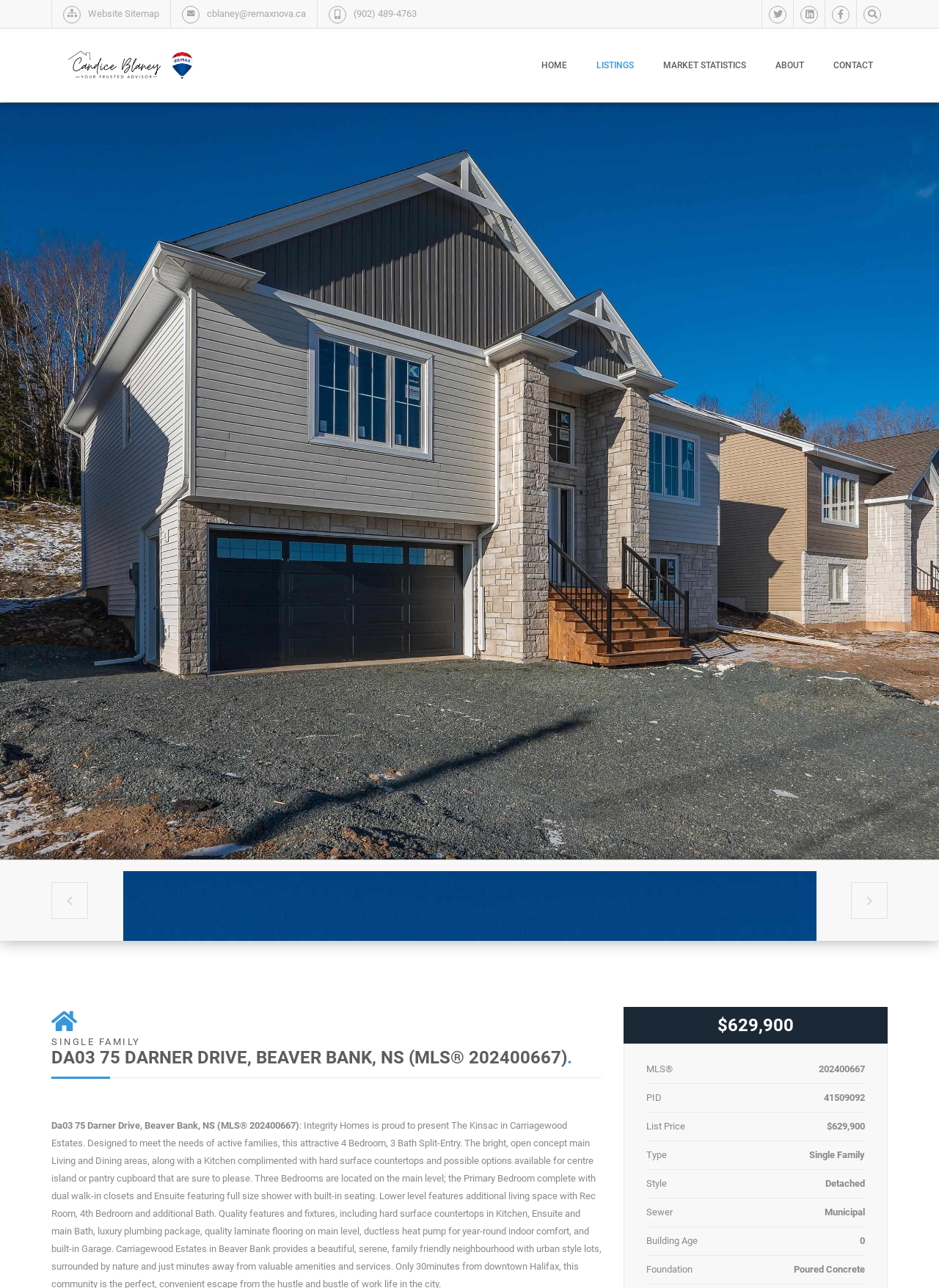What is the price of the property?
Give a detailed response to the question by analyzing the screenshot.

The price of the property can be found in the property details section, where it is listed as '$629,900'.